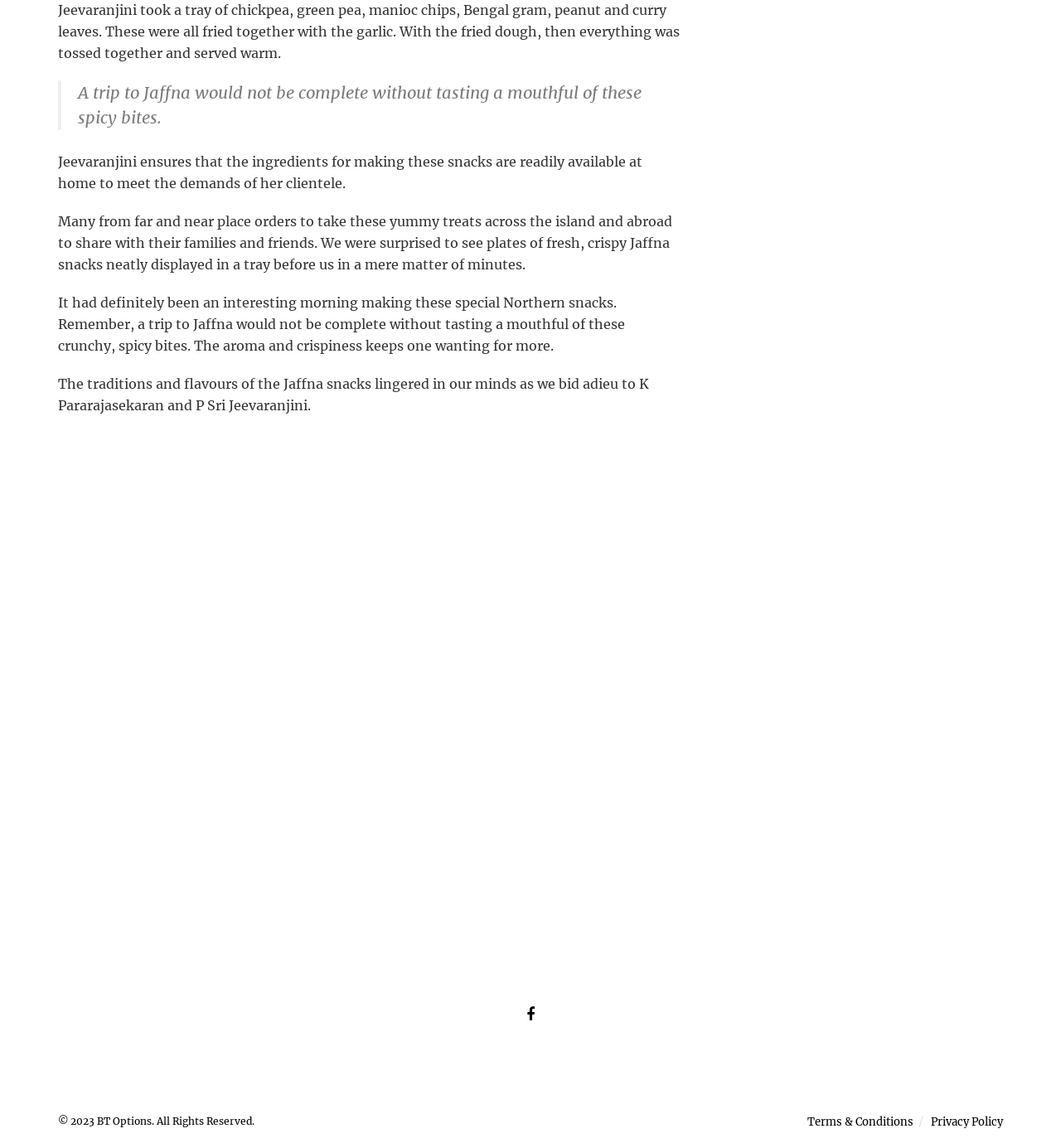Bounding box coordinates are specified in the format (top-left x, top-left y, bottom-right x, bottom-right y). All values are floating point numbers bounded between 0 and 1. Please provide the bounding box coordinate of the region this sentence describes: alt="exlpore-sri-lanka-logo"

[0.32, 0.838, 0.68, 0.854]